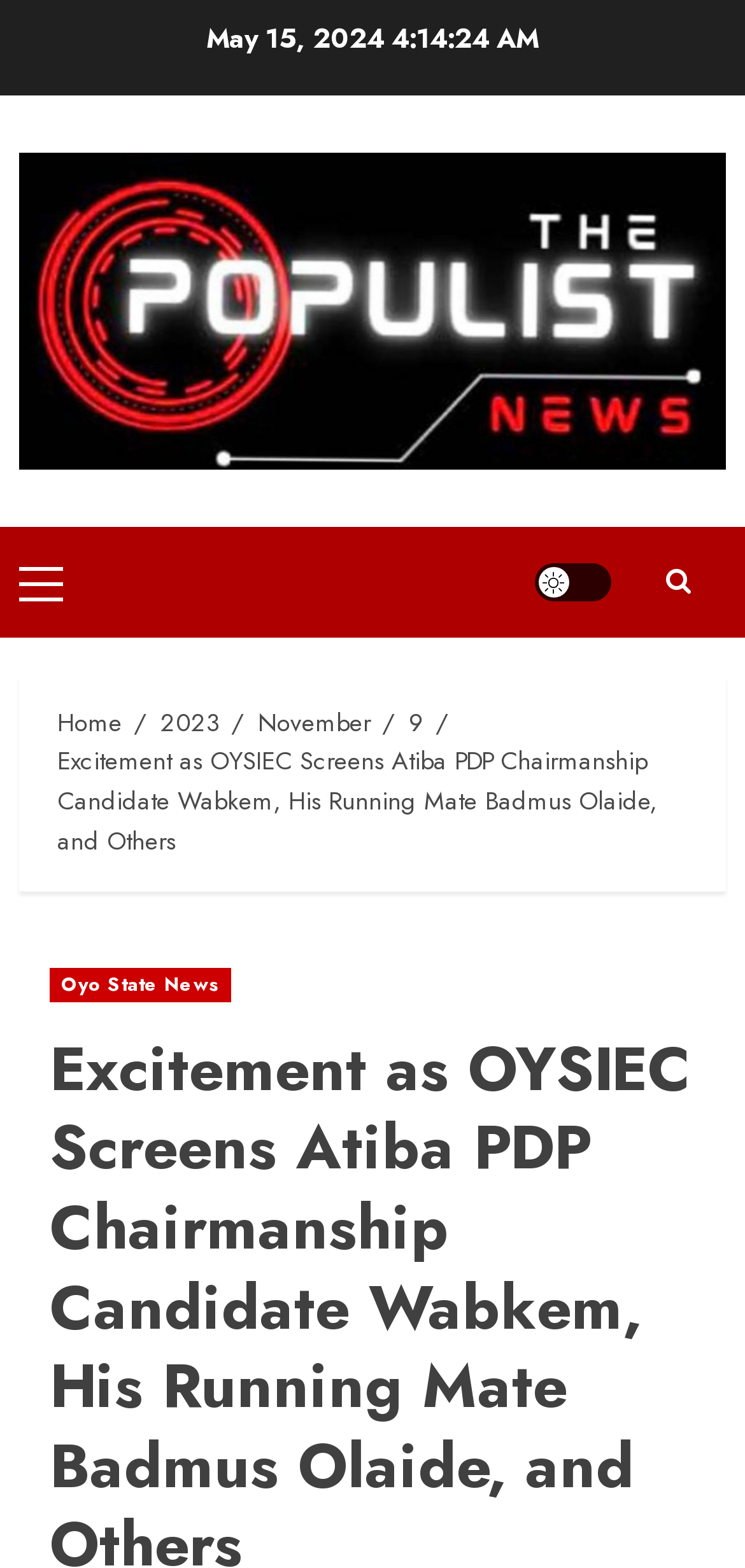Find the bounding box coordinates of the clickable area that will achieve the following instruction: "Switch to Light/Dark mode".

[0.718, 0.359, 0.821, 0.383]